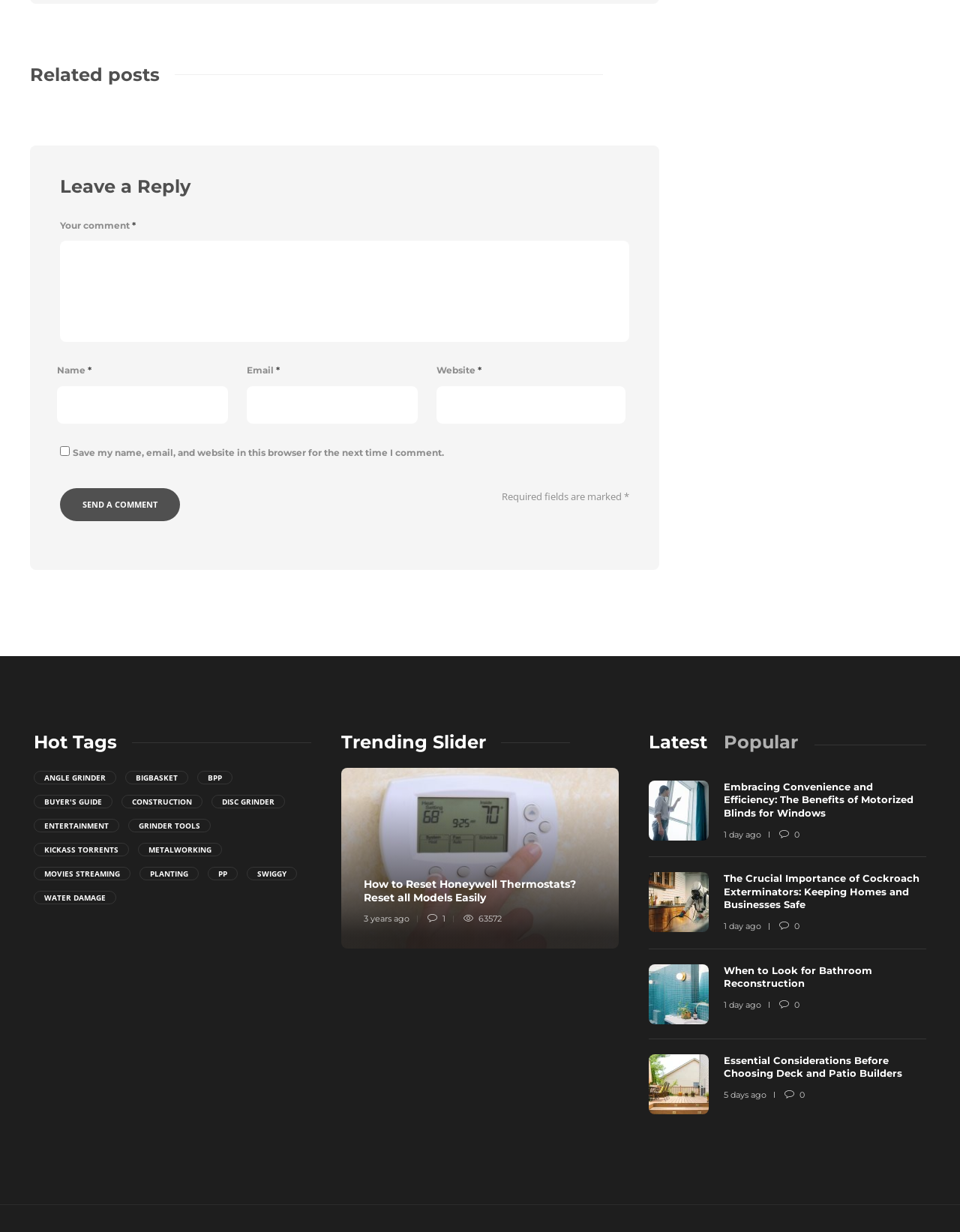Please identify the bounding box coordinates of where to click in order to follow the instruction: "Click on the 'Hot Tags' section".

[0.035, 0.594, 0.324, 0.611]